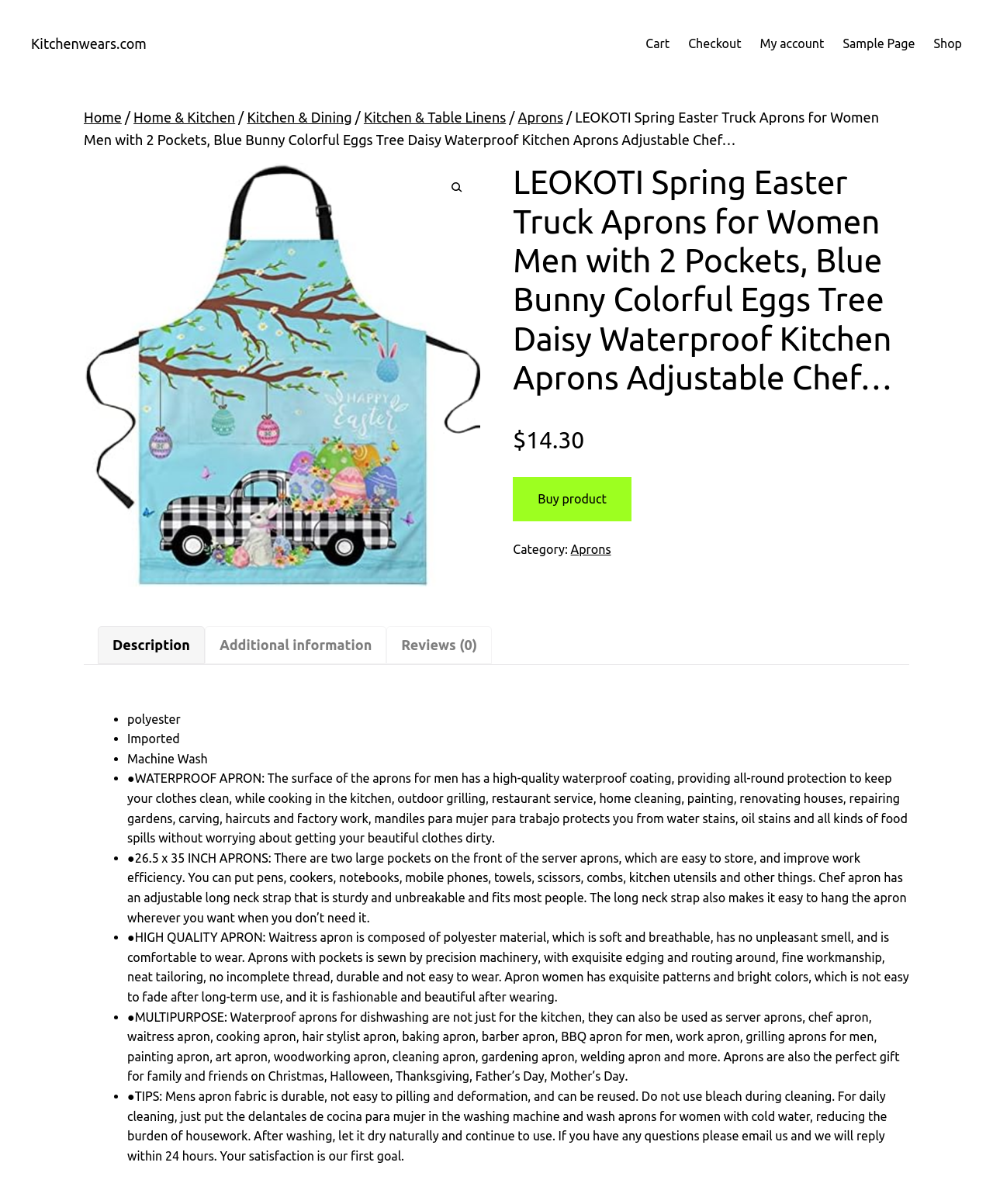What is the size of the apron?
Please ensure your answer to the question is detailed and covers all necessary aspects.

I found the answer by reading the description of the apron, which mentions that the apron is 26.5 x 35 INCH in size.